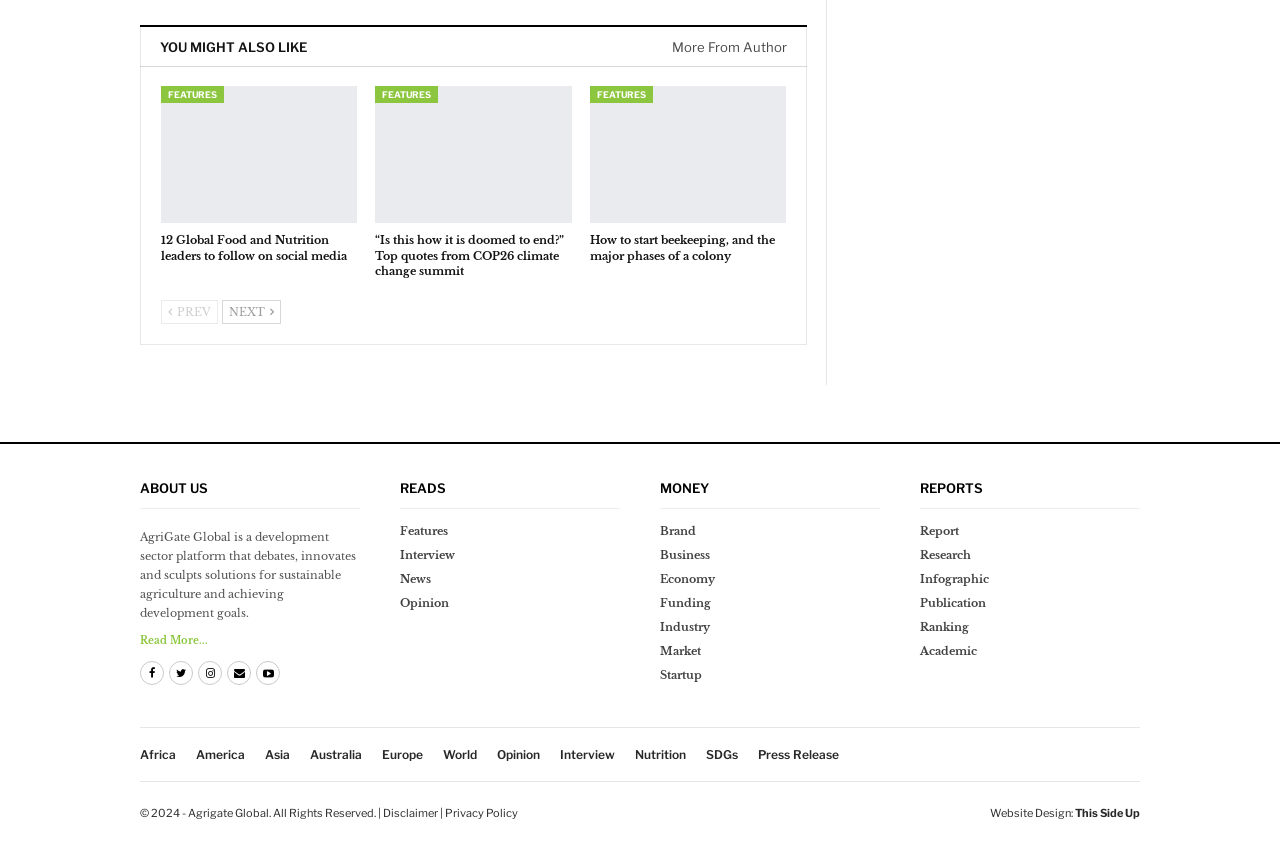Determine the bounding box coordinates of the clickable element to achieve the following action: 'Go to 'FEATURES''. Provide the coordinates as four float values between 0 and 1, formatted as [left, top, right, bottom].

[0.126, 0.102, 0.175, 0.122]